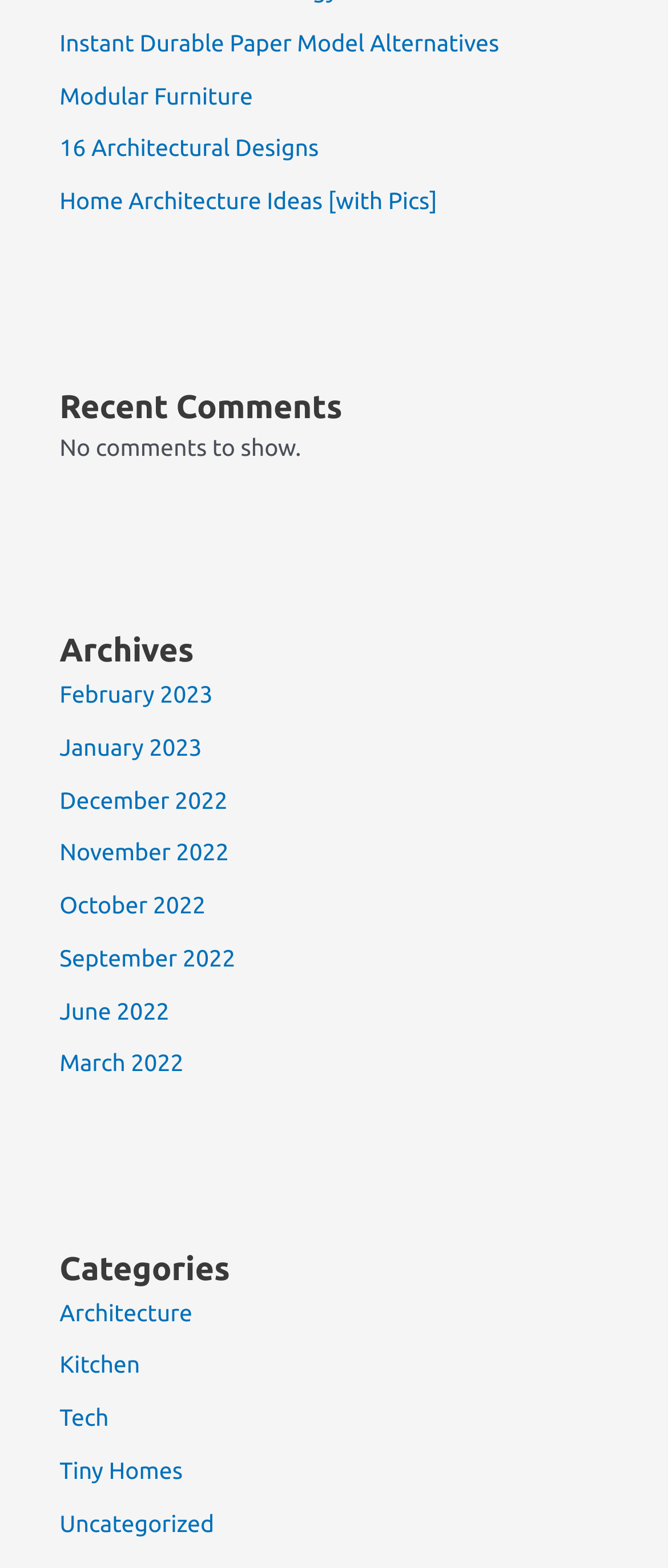Identify the bounding box for the described UI element. Provide the coordinates in (top-left x, top-left y, bottom-right x, bottom-right y) format with values ranging from 0 to 1: 16 Architectural Designs

[0.089, 0.086, 0.477, 0.103]